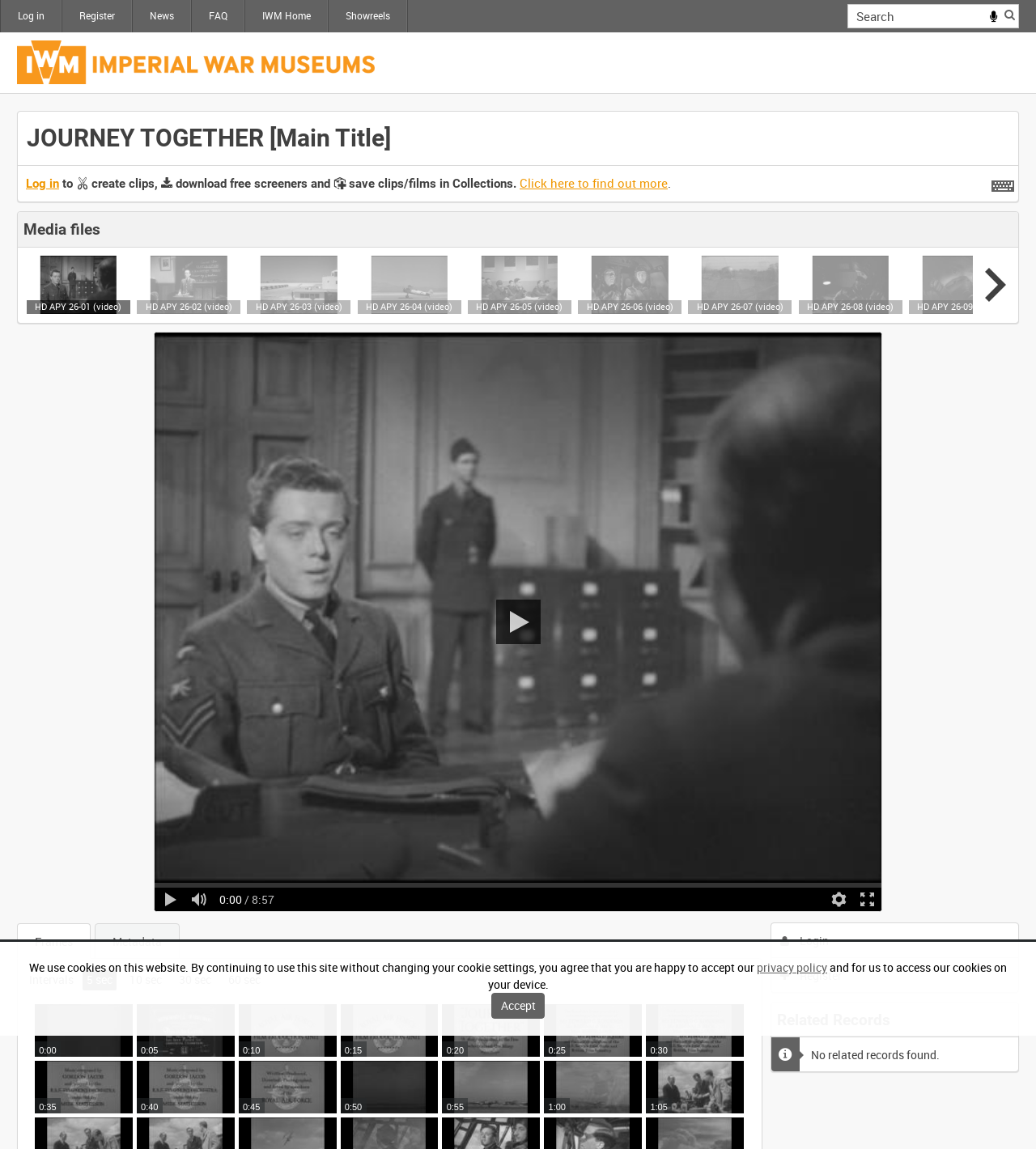Kindly determine the bounding box coordinates for the clickable area to achieve the given instruction: "Search for a film".

[0.866, 0.003, 0.984, 0.025]